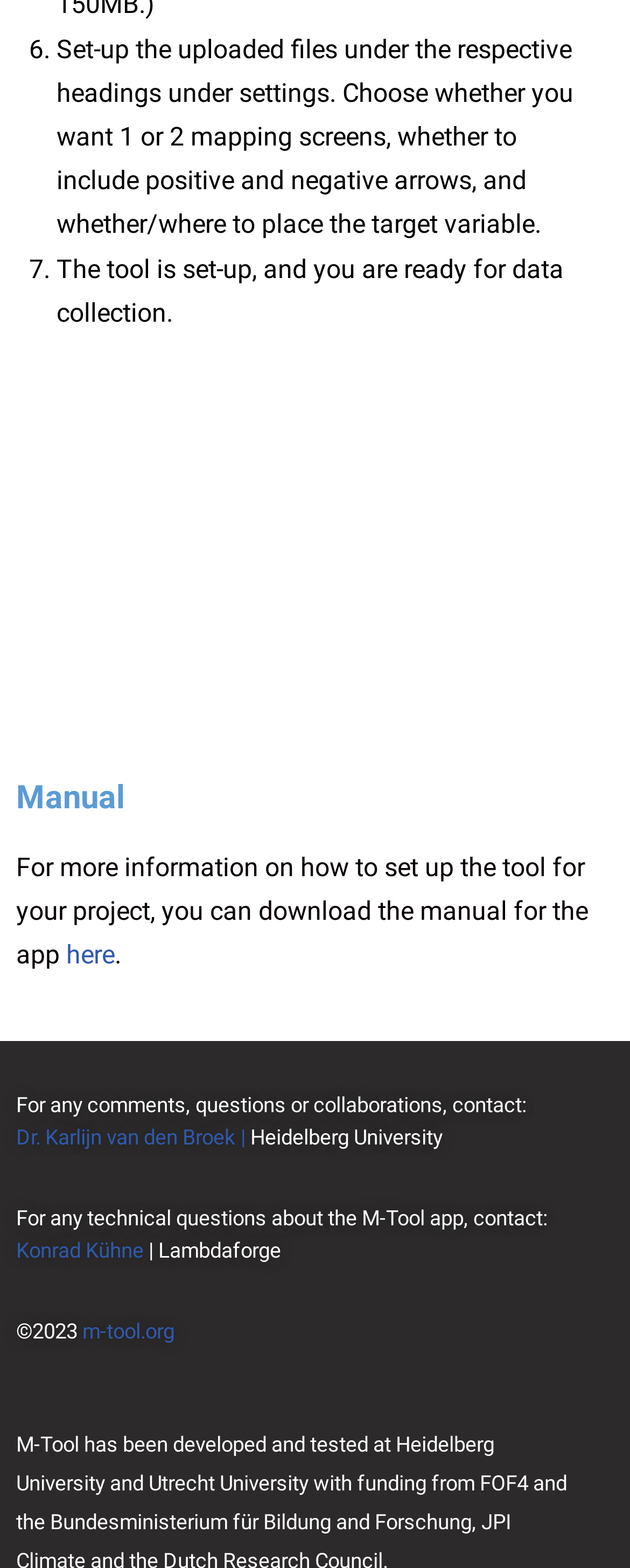Using details from the image, please answer the following question comprehensively:
Where can I find more information on setting up the M-Tool app?

The webpage suggests downloading a manual for the app to get more information on how to set up the tool for a project.